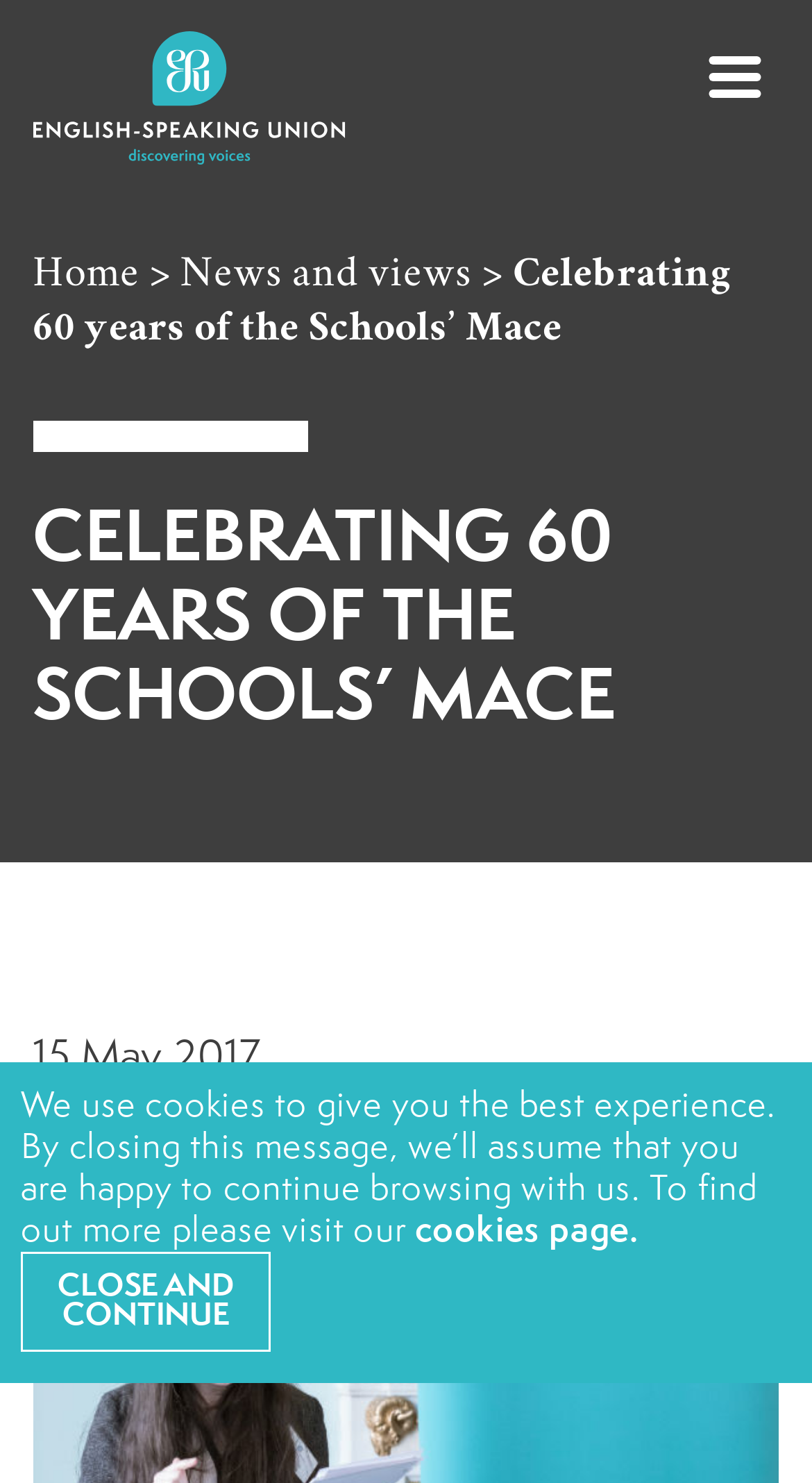Respond with a single word or phrase to the following question:
What is the purpose of the button on the top right?

mobile navigation